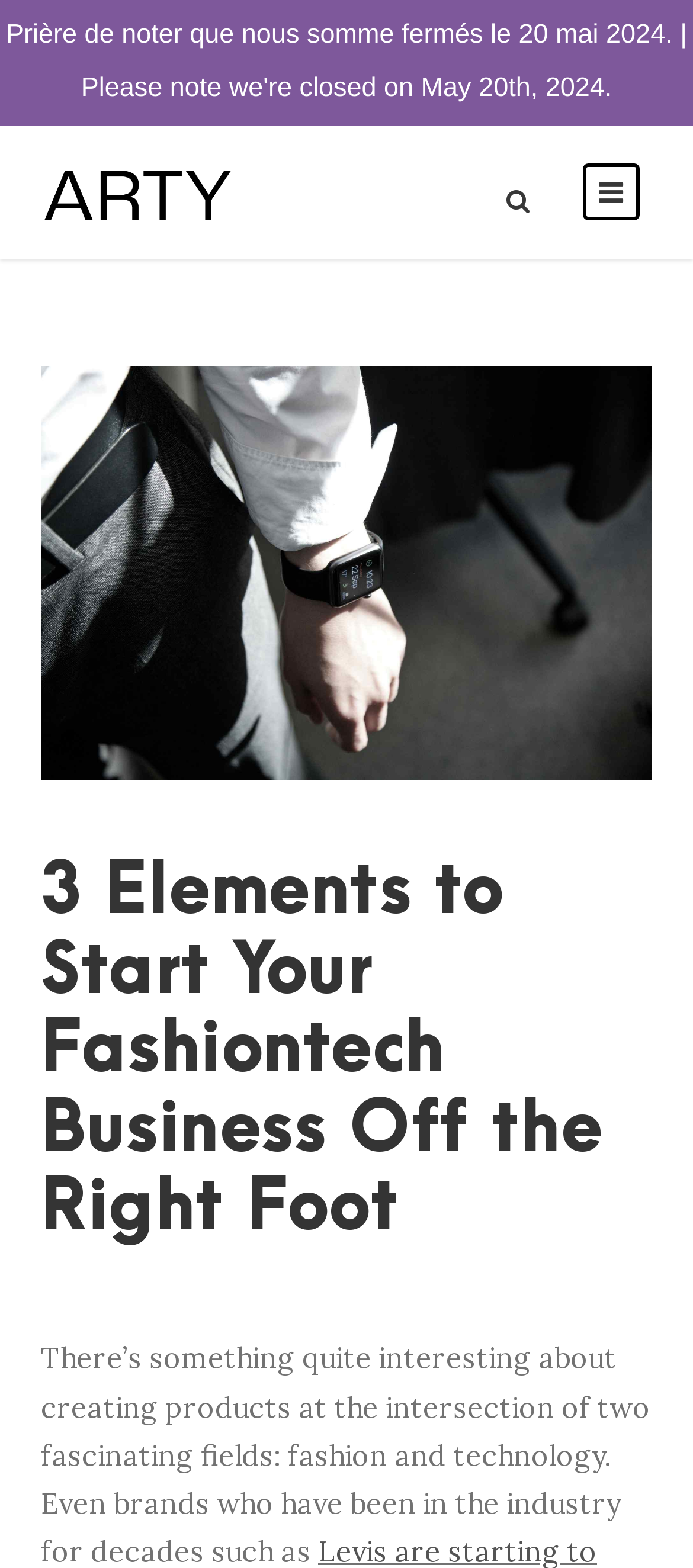Find the main header of the webpage and produce its text content.

3 Elements to Start Your Fashiontech Business Off the Right Foot